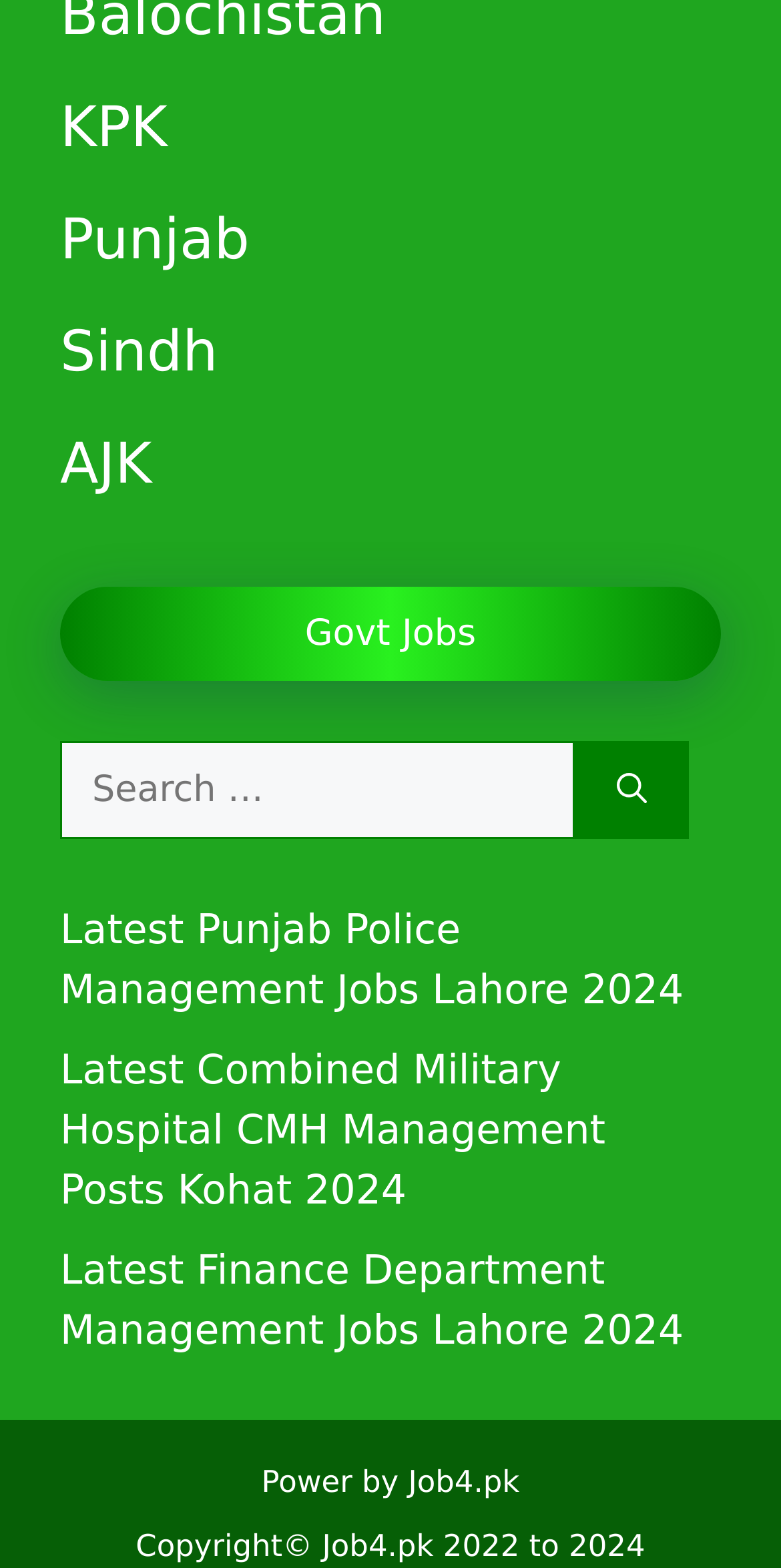Point out the bounding box coordinates of the section to click in order to follow this instruction: "Click on the Search button".

[0.736, 0.472, 0.882, 0.535]